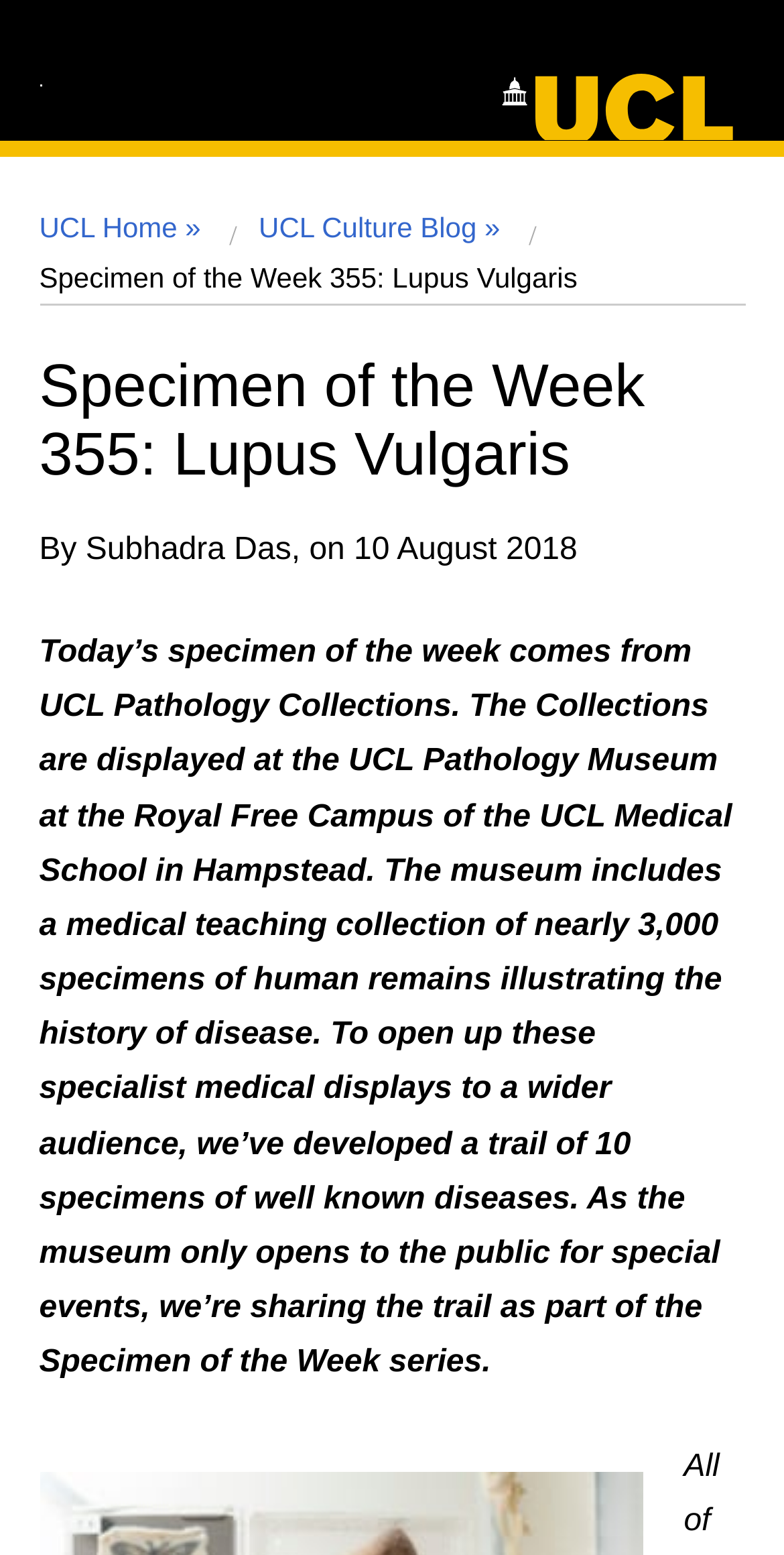Where is the UCL Pathology Museum located?
Provide a concise answer using a single word or phrase based on the image.

Royal Free Campus of the UCL Medical School in Hampstead